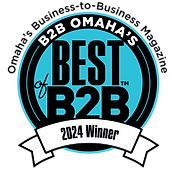Provide a thorough description of the image presented.

The image showcases the award badge for "Best of B2B" from Omaha's Business-to-Business Magazine, highlighting the recognition received in 2024. The badge features a prominent circular design in bright blue, centered with bold text that reads "BEST of B2B" to emphasize the accolade. Below this, the year "2024" is prominently displayed, signifying the most recent achievement. This award signifies excellence in business services within the Omaha area, affirming the recipient's dedication to quality and customer satisfaction in the competitive business landscape. The design conveys a sense of prestige and credibility, making it a valuable endorsement for the winning organization.